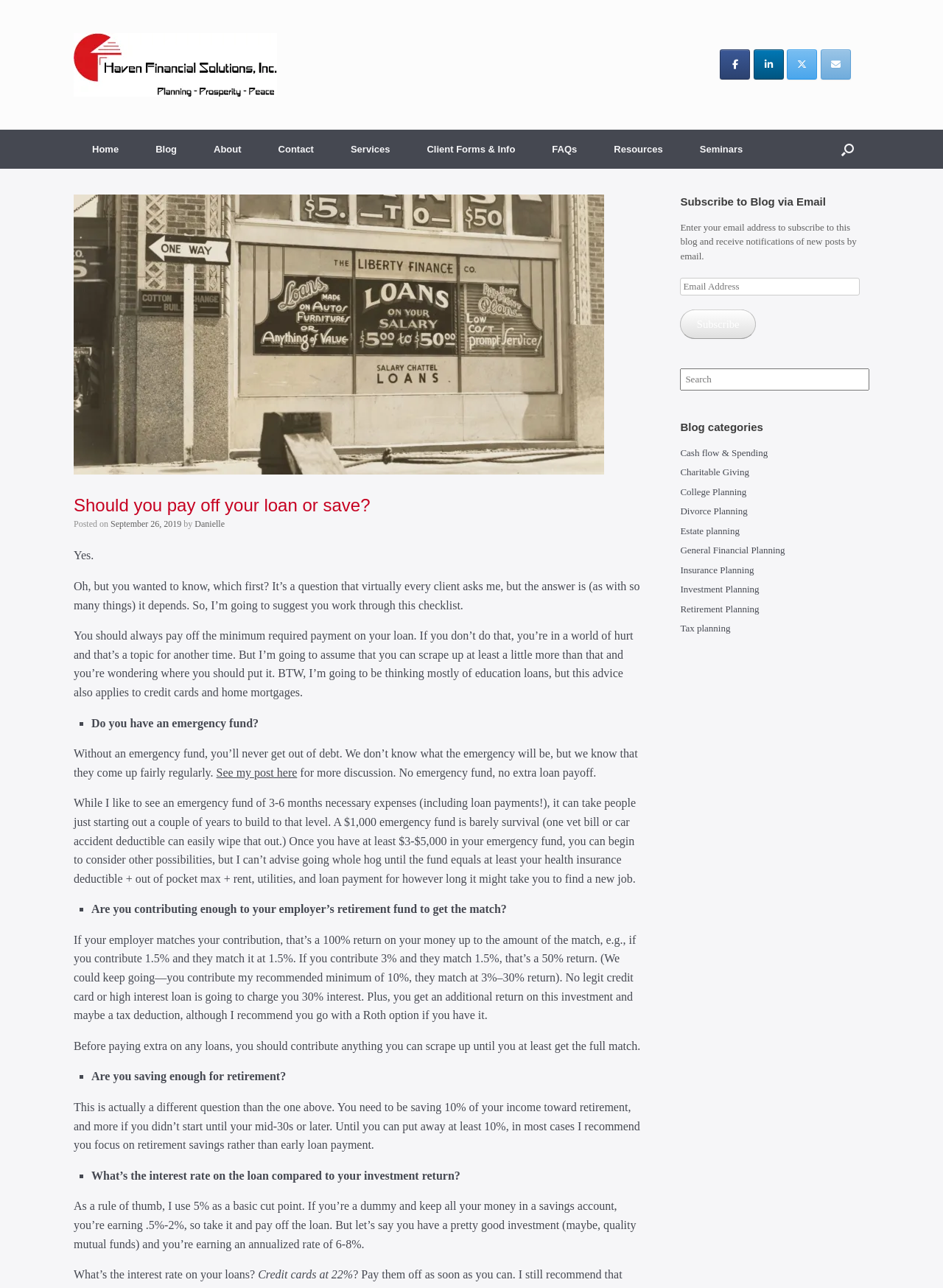Highlight the bounding box coordinates of the element that should be clicked to carry out the following instruction: "Subscribe to the blog via email". The coordinates must be given as four float numbers ranging from 0 to 1, i.e., [left, top, right, bottom].

[0.721, 0.24, 0.802, 0.263]